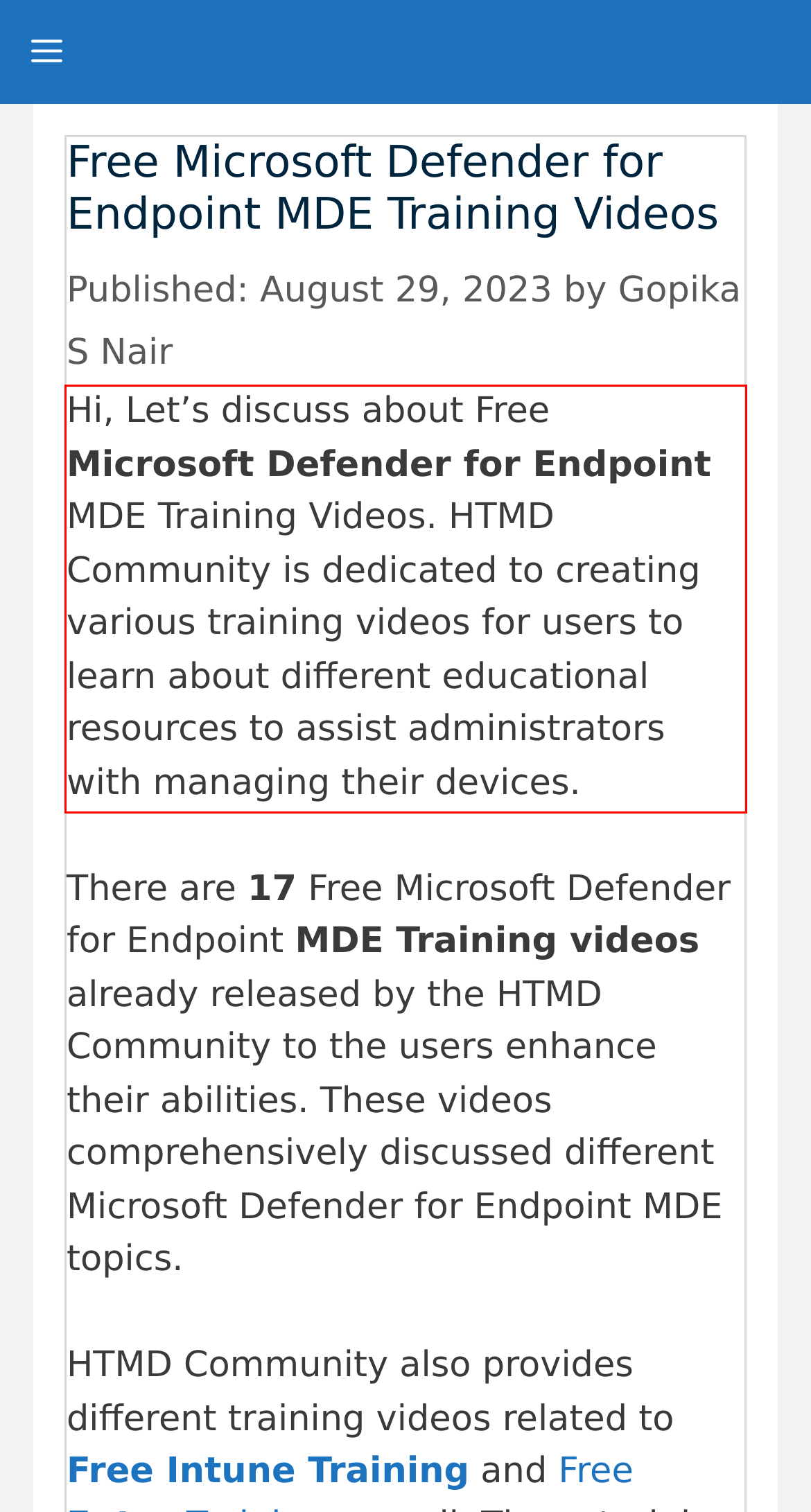Please examine the webpage screenshot containing a red bounding box and use OCR to recognize and output the text inside the red bounding box.

Hi, Let’s discuss about Free Microsoft Defender for Endpoint MDE Training Videos. HTMD Community is dedicated to creating various training videos for users to learn about different educational resources to assist administrators with managing their devices.